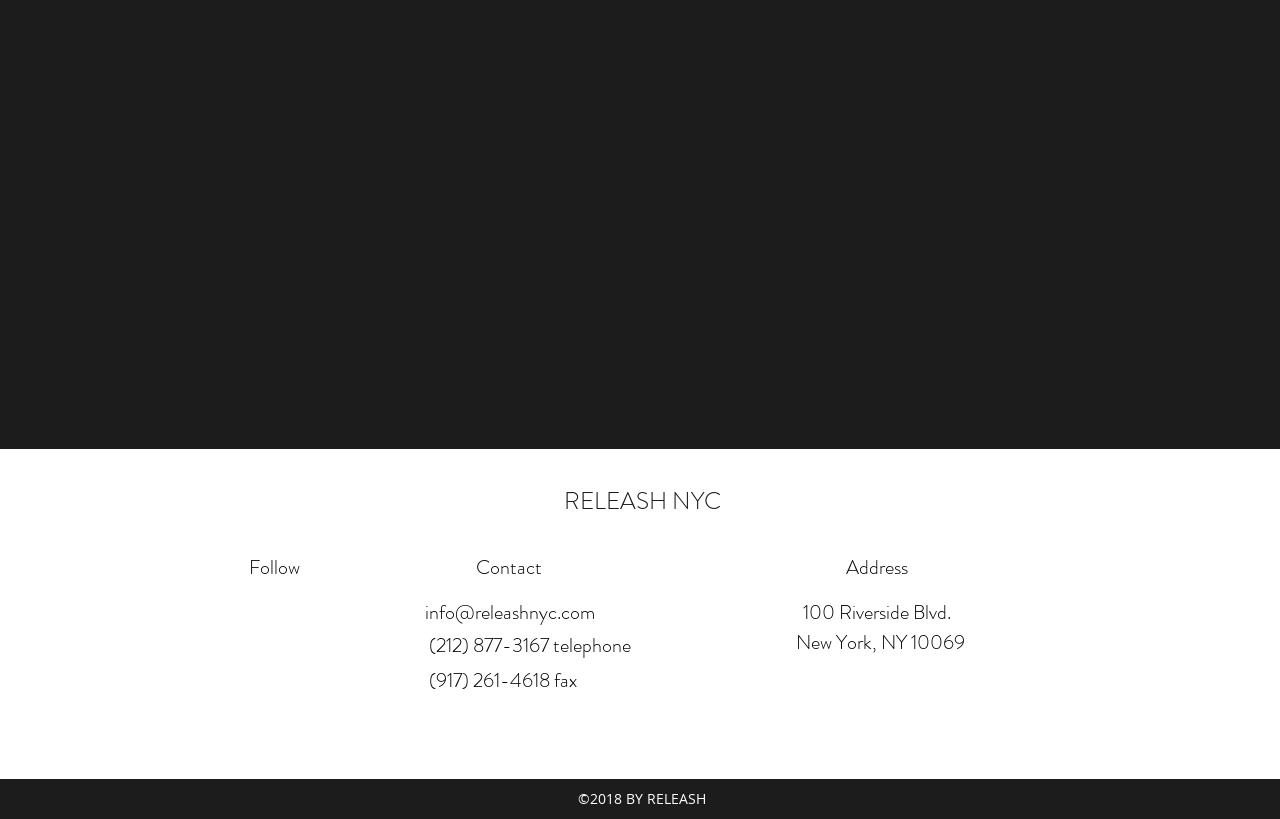Please find the bounding box coordinates of the clickable region needed to complete the following instruction: "Follow on facebook". The bounding box coordinates must consist of four float numbers between 0 and 1, i.e., [left, top, right, bottom].

[0.446, 0.414, 0.466, 0.446]